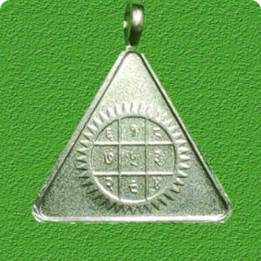Provide a comprehensive description of the image.

This image features a triangular pendant known as the Surya Pyra Yantra, a sacred geometric design often used in spiritual and astrological practices. The pendant is made of a shiny metal, showcasing intricate engravings that typically symbolize various energies and divine protection. The central design includes a sun emblem surrounded by a grid pattern, divided into sections, which is believed to enhance energy flows and bring prosperity. Available for purchase online in Aurangabad, this yantra is priced at ₹3,200 and is part of a wider collection designed to elevate one’s spiritual journey and environmental energy.